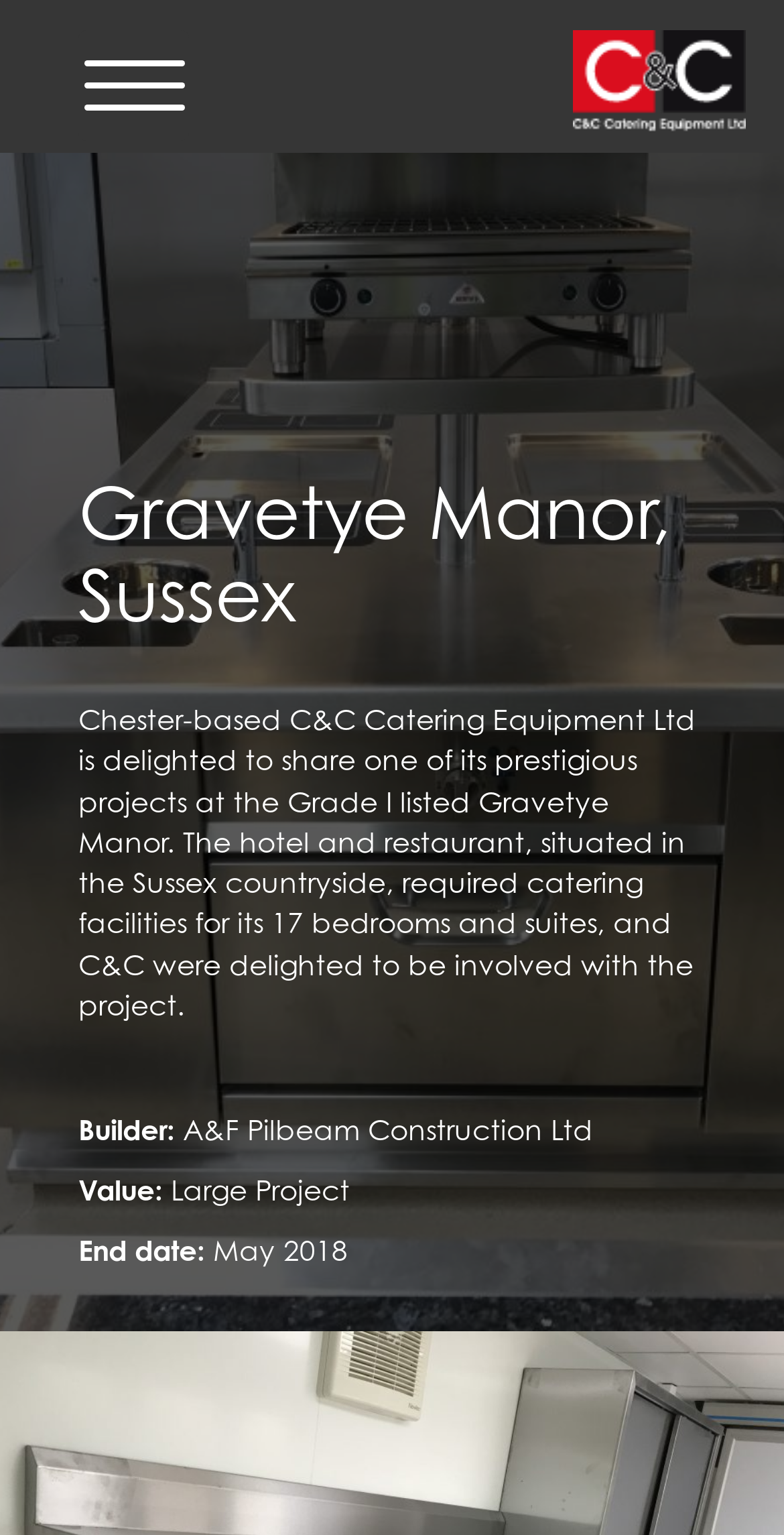Locate and generate the text content of the webpage's heading.

Gravetye Manor, Sussex